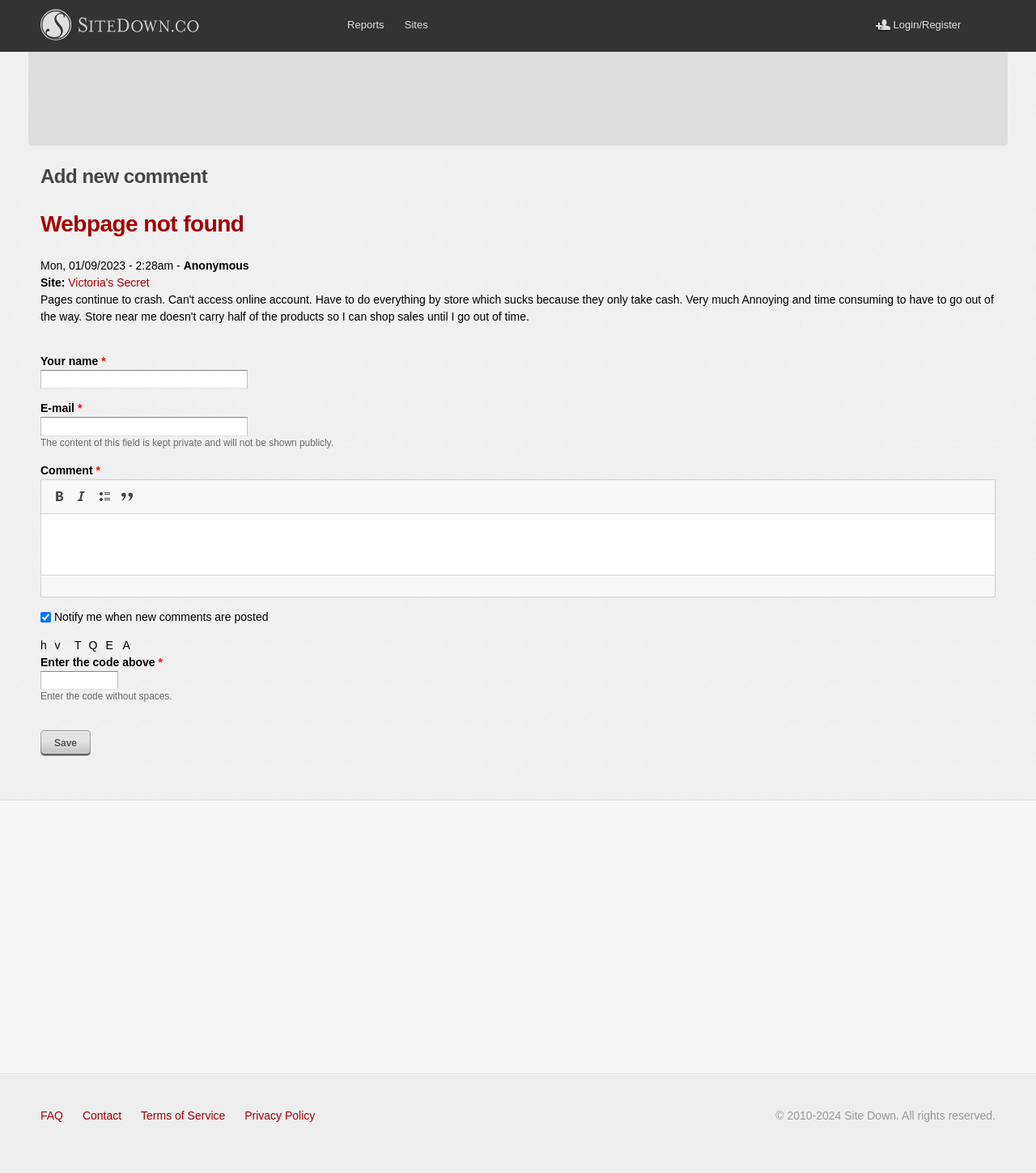Could you please study the image and provide a detailed answer to the question:
What is the function of the 'Save' button?

I inferred the function of the 'Save' button by looking at its position and context on the webpage, which suggests that it is used to save the comment being written.